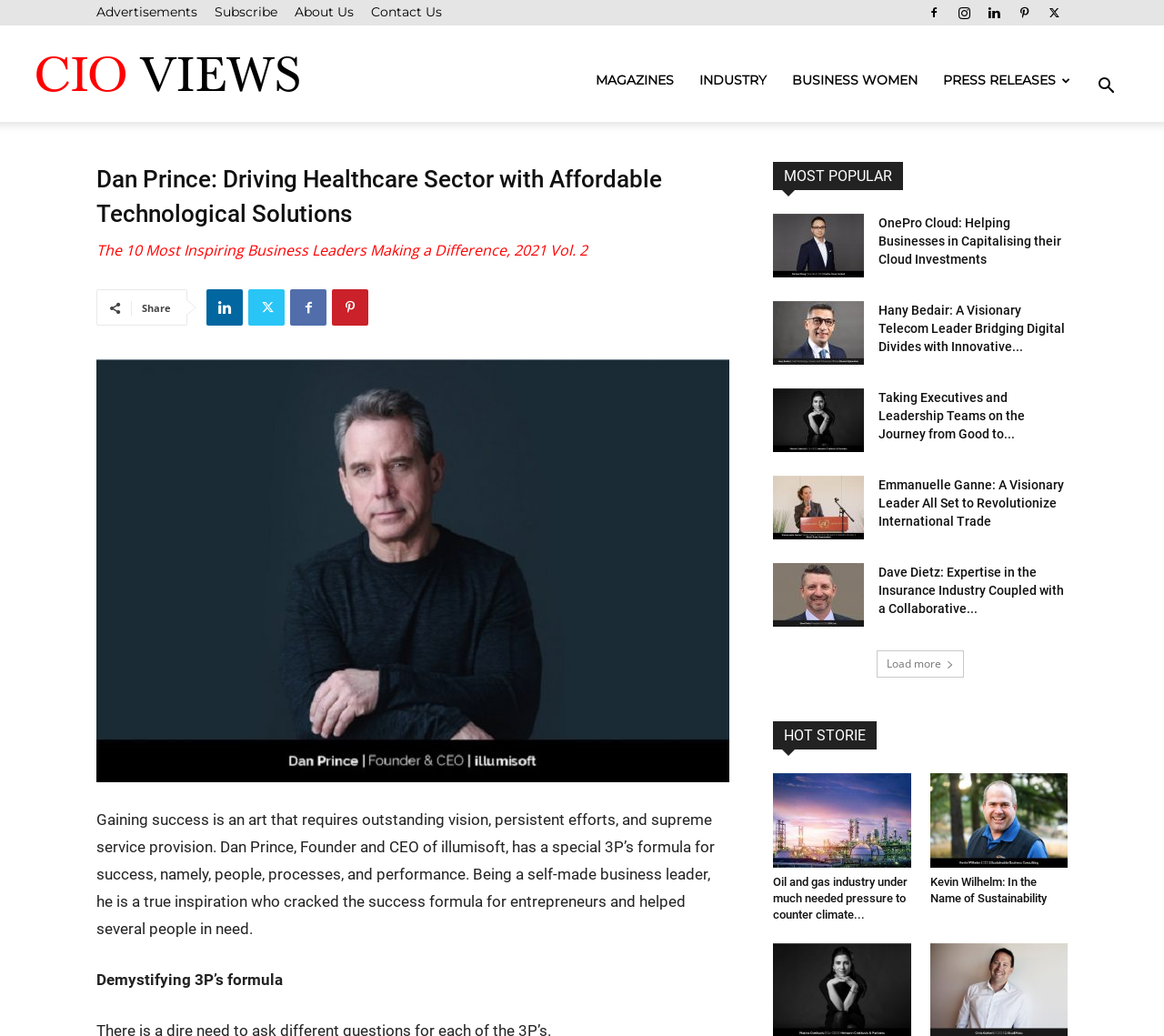Please mark the clickable region by giving the bounding box coordinates needed to complete this instruction: "Click on the 'Advertisements' link".

[0.083, 0.004, 0.17, 0.019]